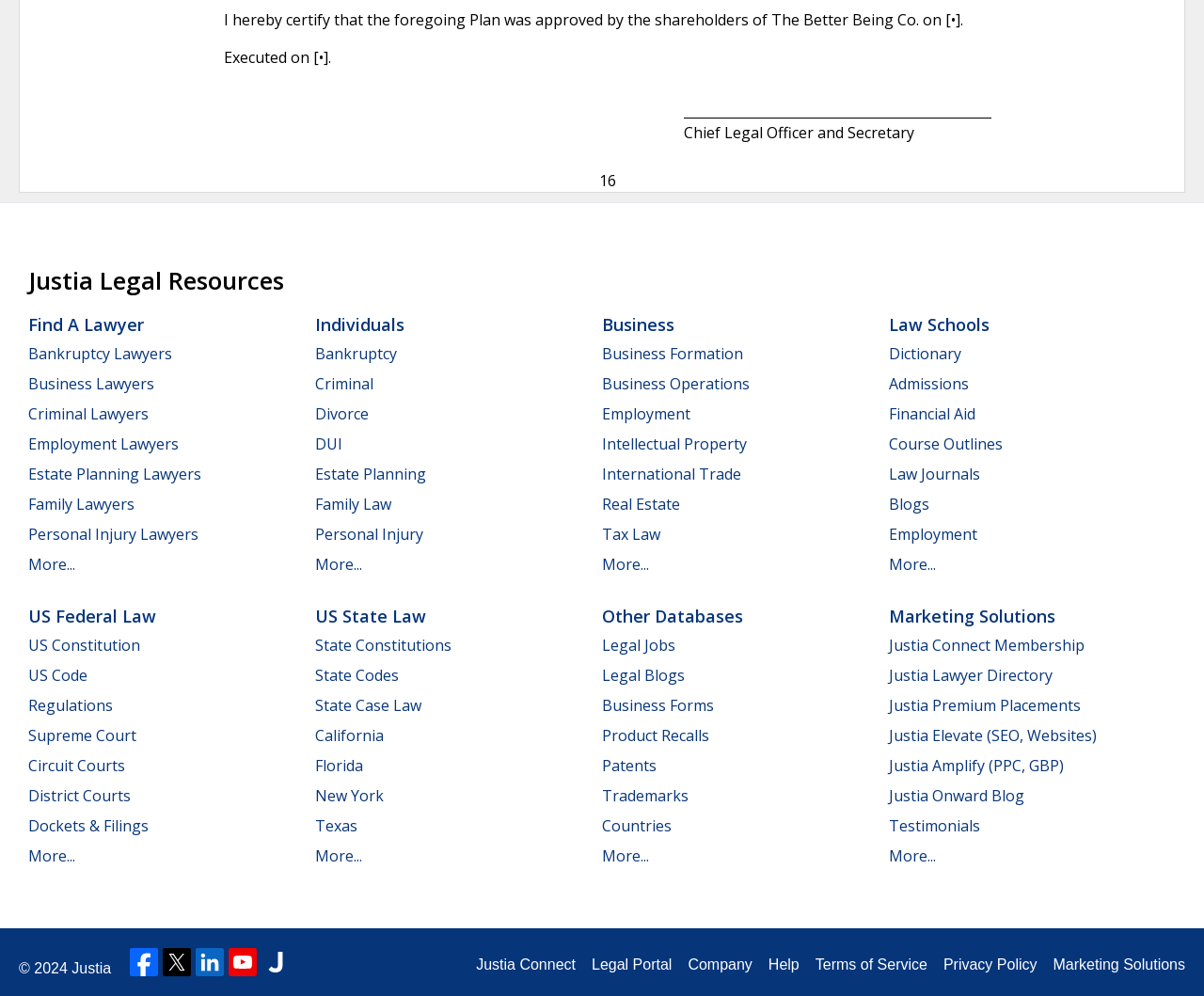Locate the bounding box coordinates of the region to be clicked to comply with the following instruction: "Click on 'Find A Lawyer'". The coordinates must be four float numbers between 0 and 1, in the form [left, top, right, bottom].

[0.023, 0.314, 0.12, 0.337]